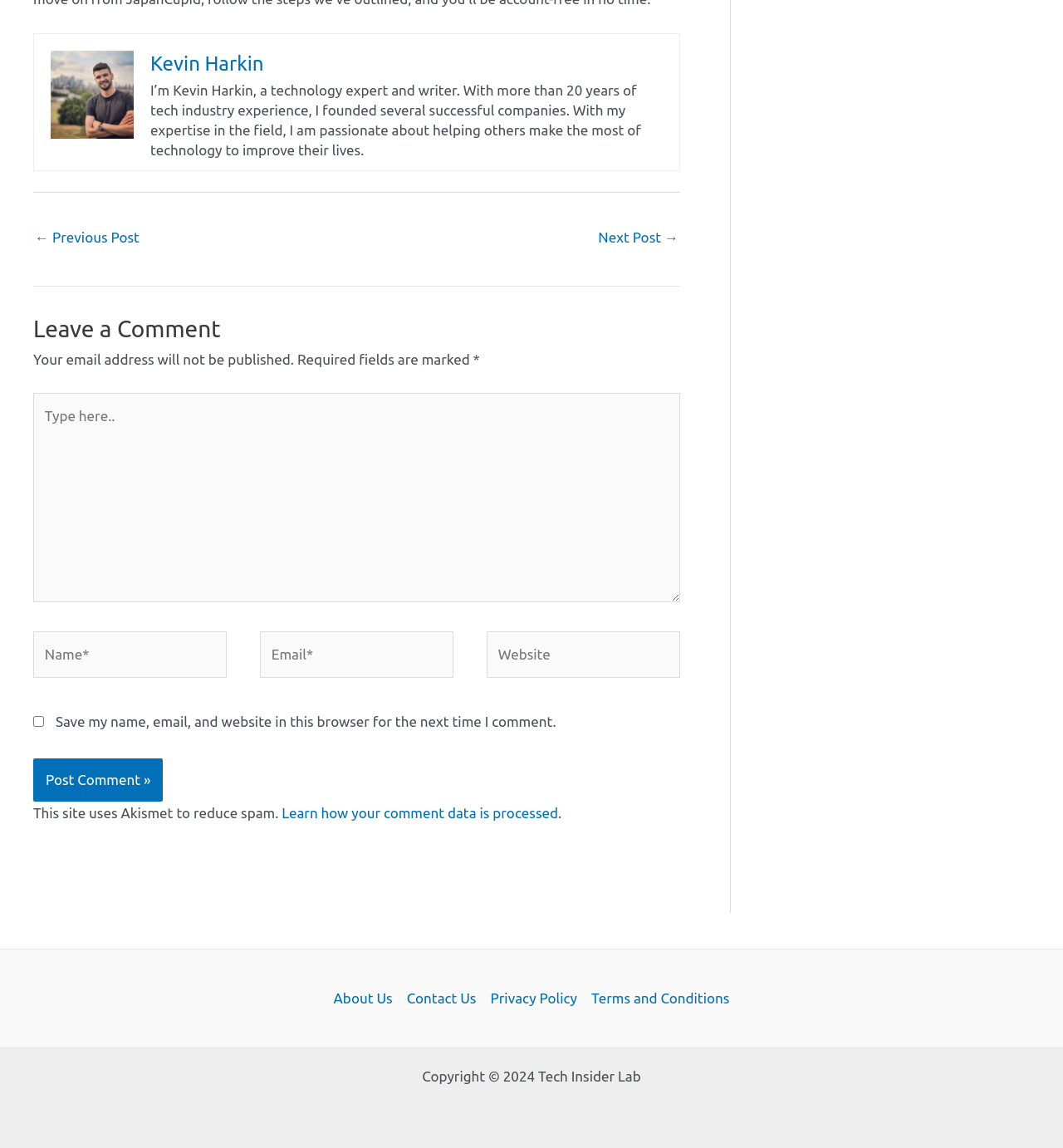Given the element description: "parent_node: Website name="url" placeholder="Website"", predict the bounding box coordinates of this UI element. The coordinates must be four float numbers between 0 and 1, given as [left, top, right, bottom].

[0.458, 0.55, 0.64, 0.59]